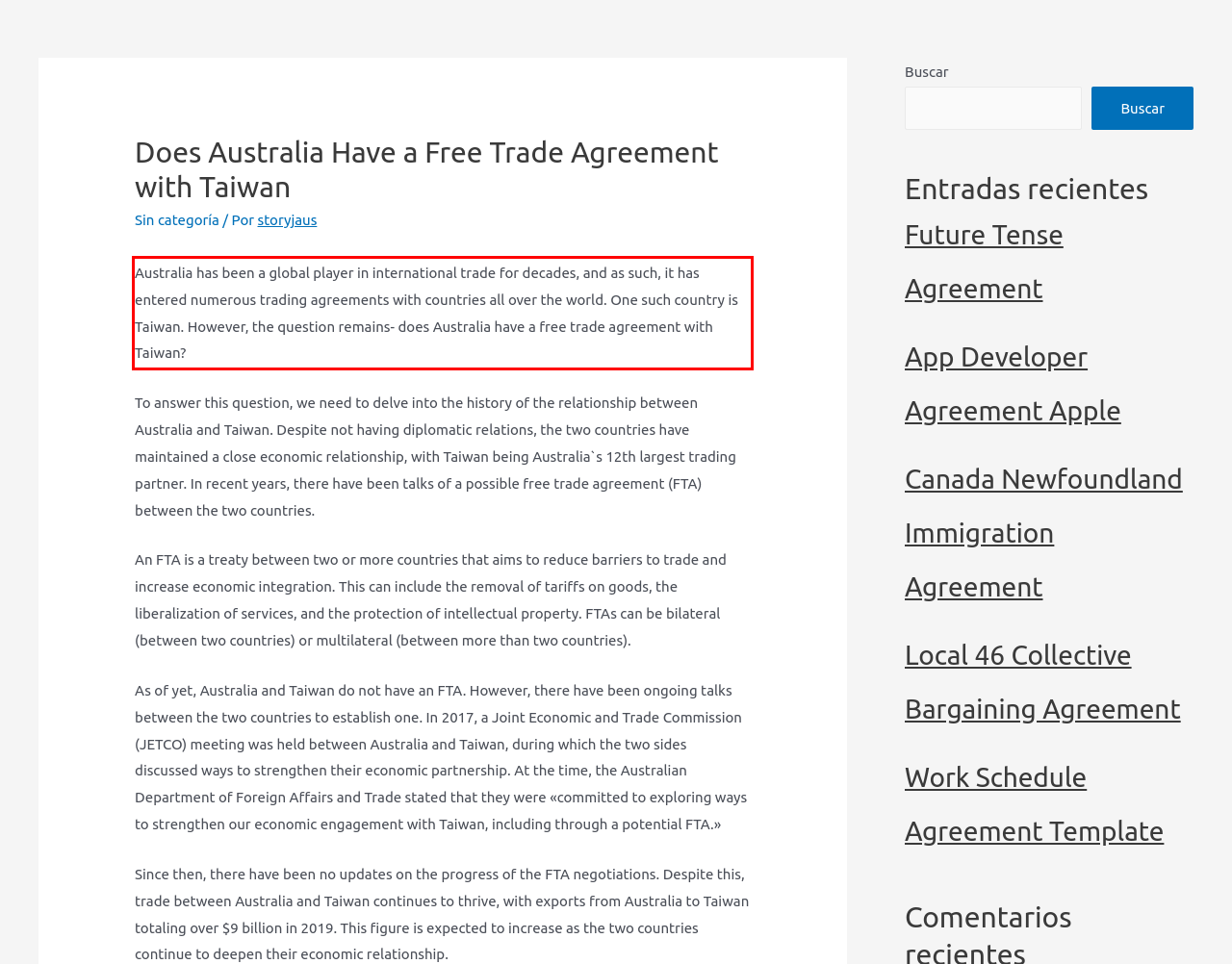You are looking at a screenshot of a webpage with a red rectangle bounding box. Use OCR to identify and extract the text content found inside this red bounding box.

Australia has been a global player in international trade for decades, and as such, it has entered numerous trading agreements with countries all over the world. One such country is Taiwan. However, the question remains- does Australia have a free trade agreement with Taiwan?